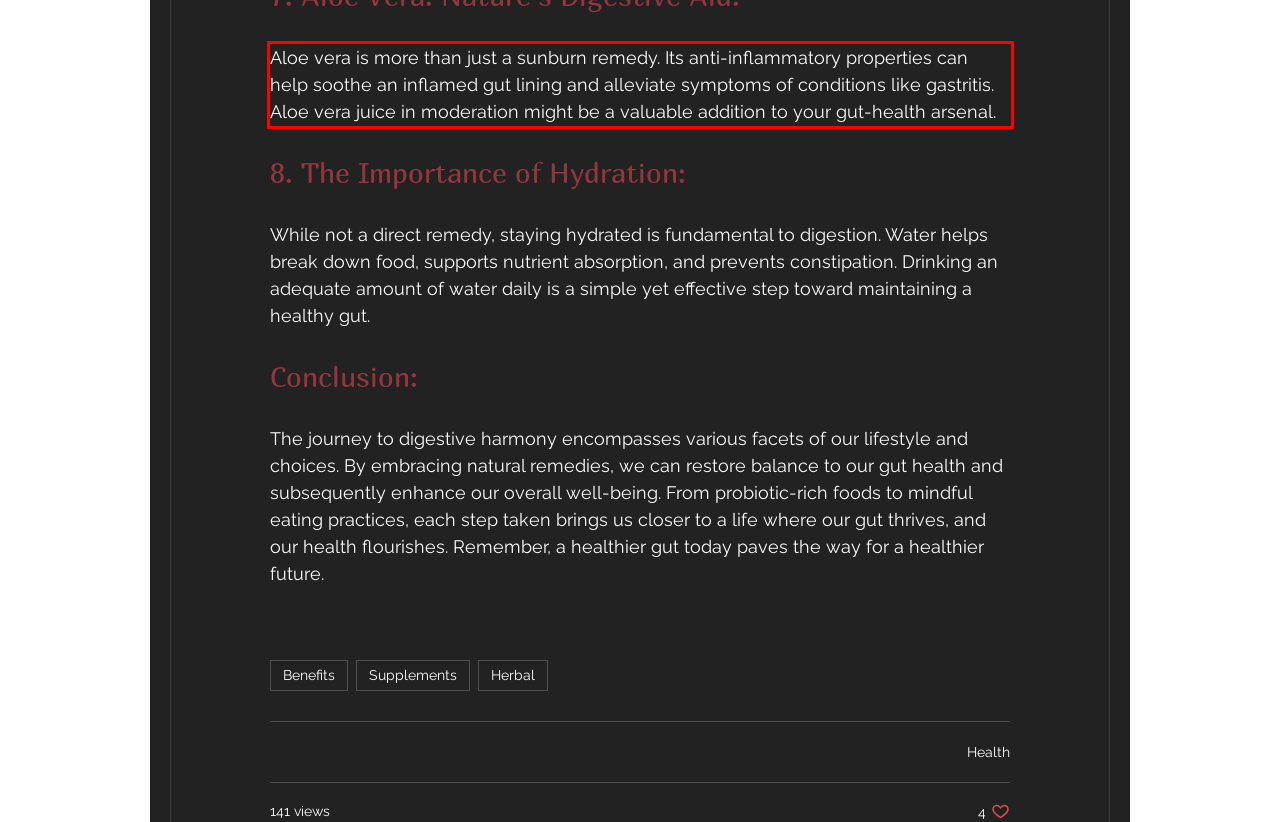Perform OCR on the text inside the red-bordered box in the provided screenshot and output the content.

Aloe vera is more than just a sunburn remedy. Its anti-inflammatory properties can help soothe an inflamed gut lining and alleviate symptoms of conditions like gastritis. Aloe vera juice in moderation might be a valuable addition to your gut-health arsenal.